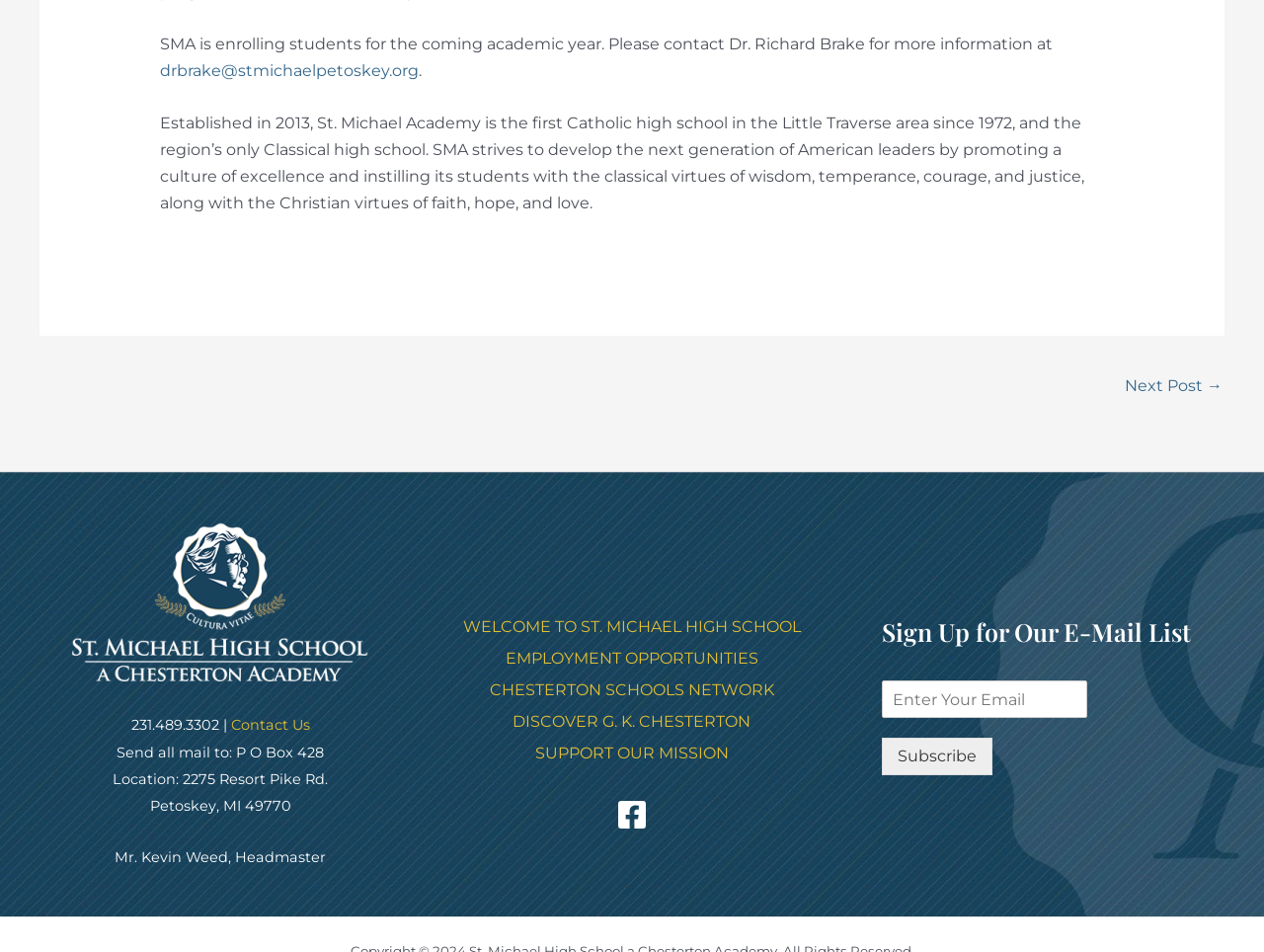What is the contact email for Dr. Richard Brake?
Using the image, provide a detailed and thorough answer to the question.

I found the contact email for Dr. Richard Brake by looking at the static text element that mentions 'Please contact Dr. Richard Brake for more information at' and then finding the corresponding link element with the email address.